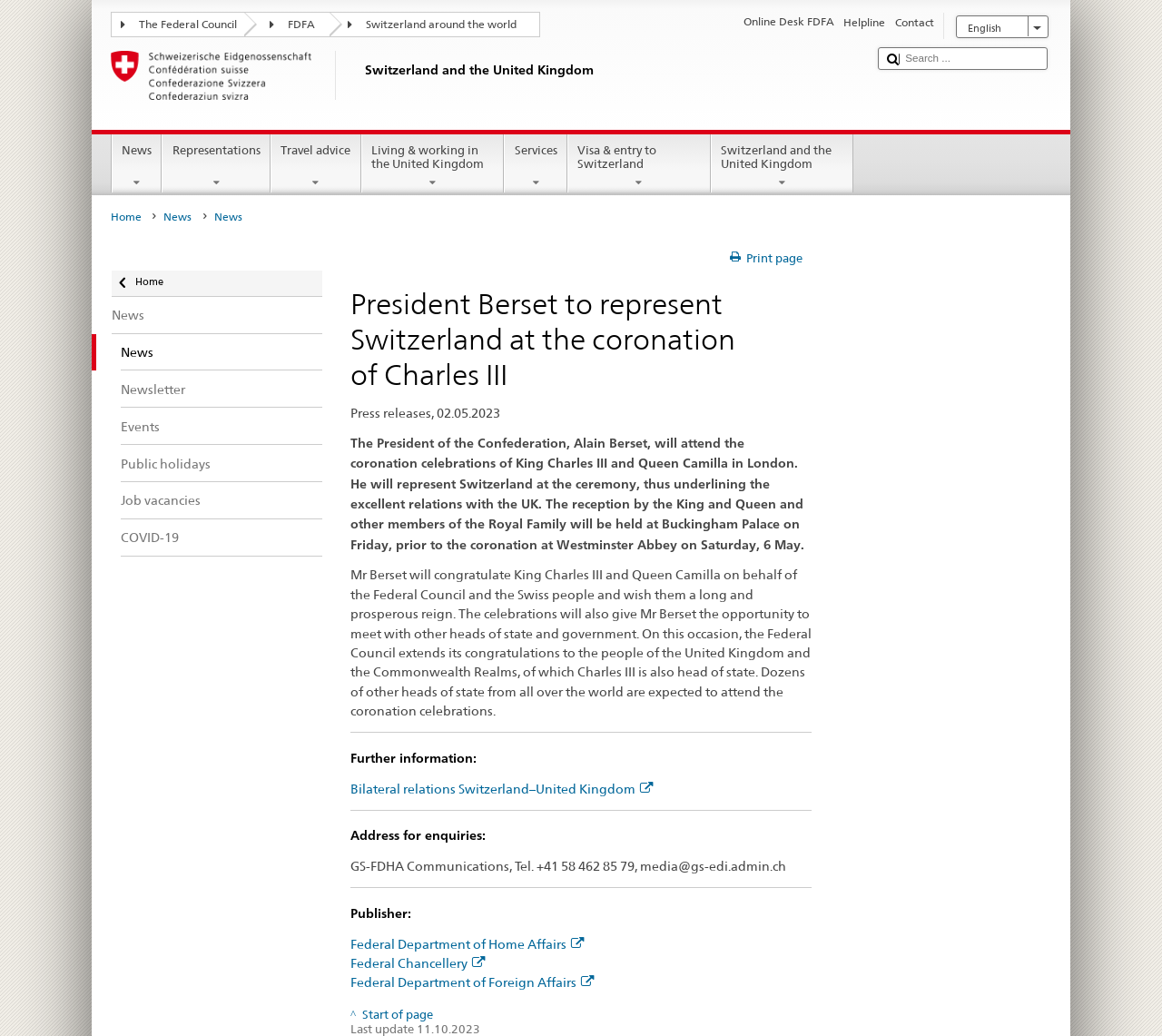Find the bounding box coordinates for the area that must be clicked to perform this action: "Read the press release".

[0.302, 0.391, 0.43, 0.406]